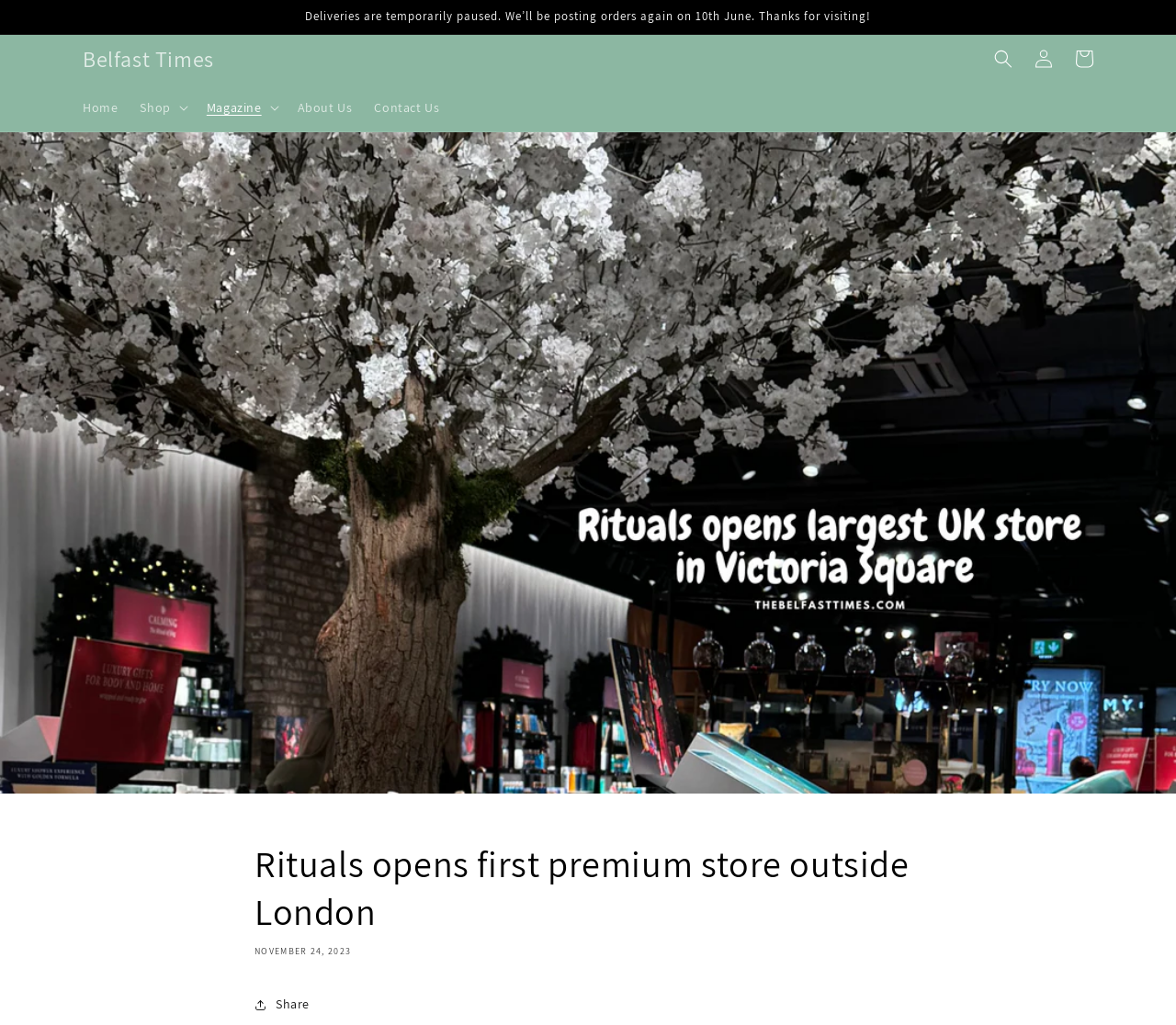What is the current status of deliveries? Please answer the question using a single word or phrase based on the image.

Temporarily paused